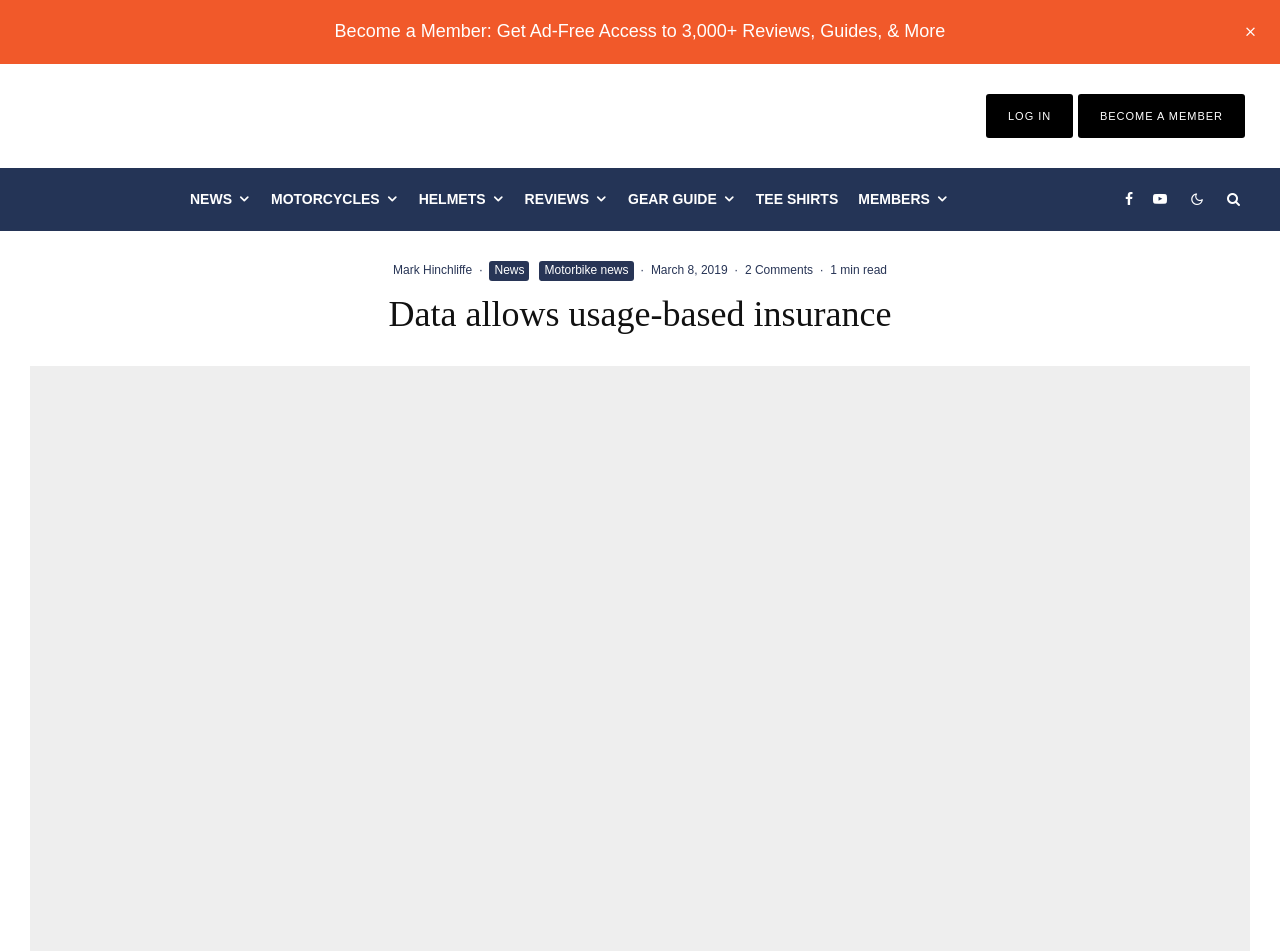Please identify the bounding box coordinates for the region that you need to click to follow this instruction: "Log in to the website".

[0.787, 0.116, 0.821, 0.128]